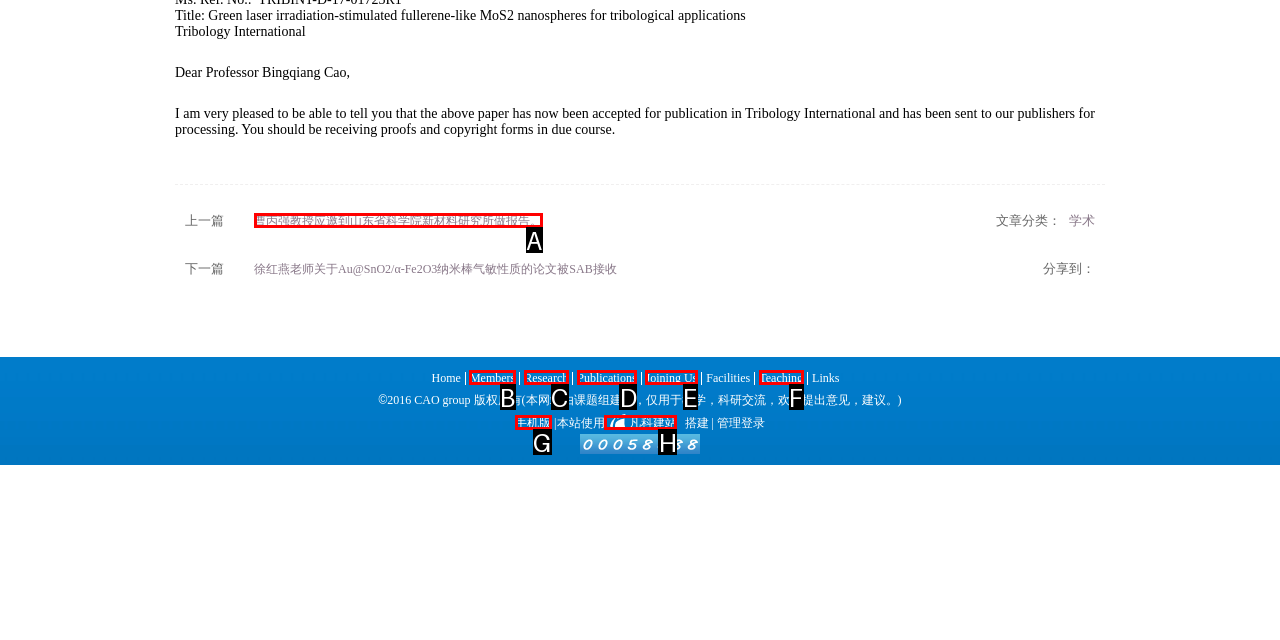Using the given description: 手机版, identify the HTML element that corresponds best. Answer with the letter of the correct option from the available choices.

G